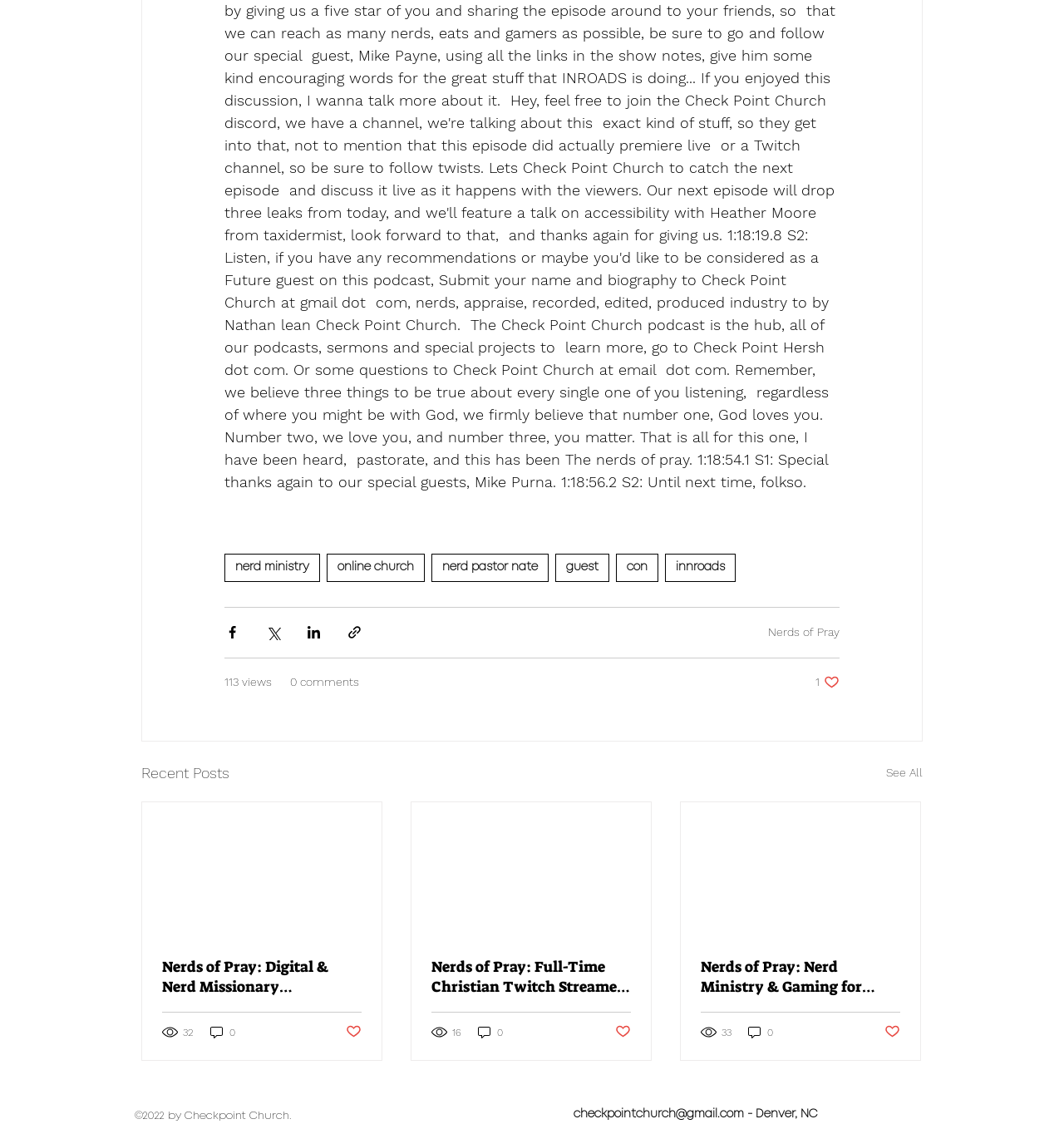Please give a succinct answer using a single word or phrase:
How many views does the first article have?

32 views